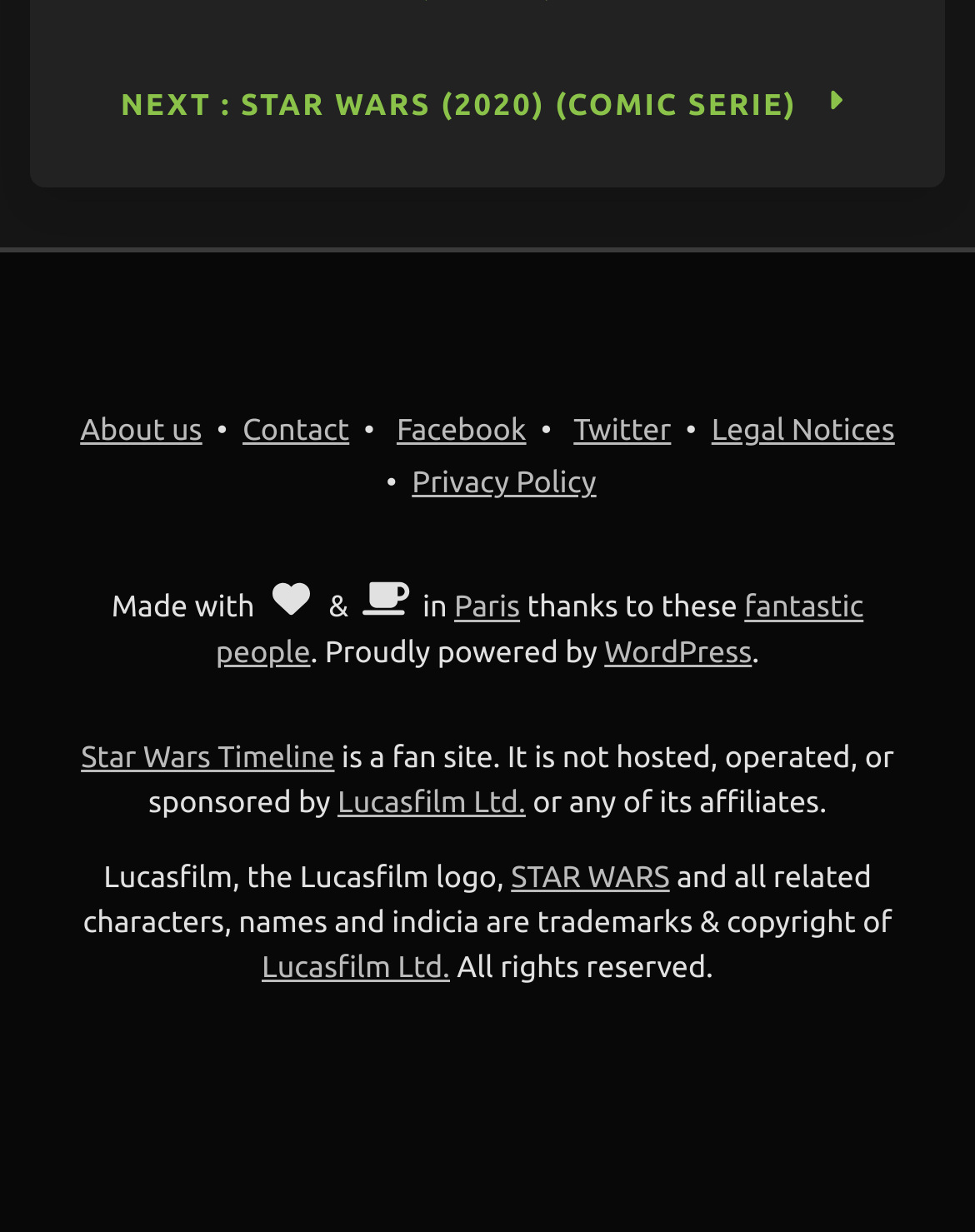Show the bounding box coordinates of the element that should be clicked to complete the task: "Enter your email address".

None